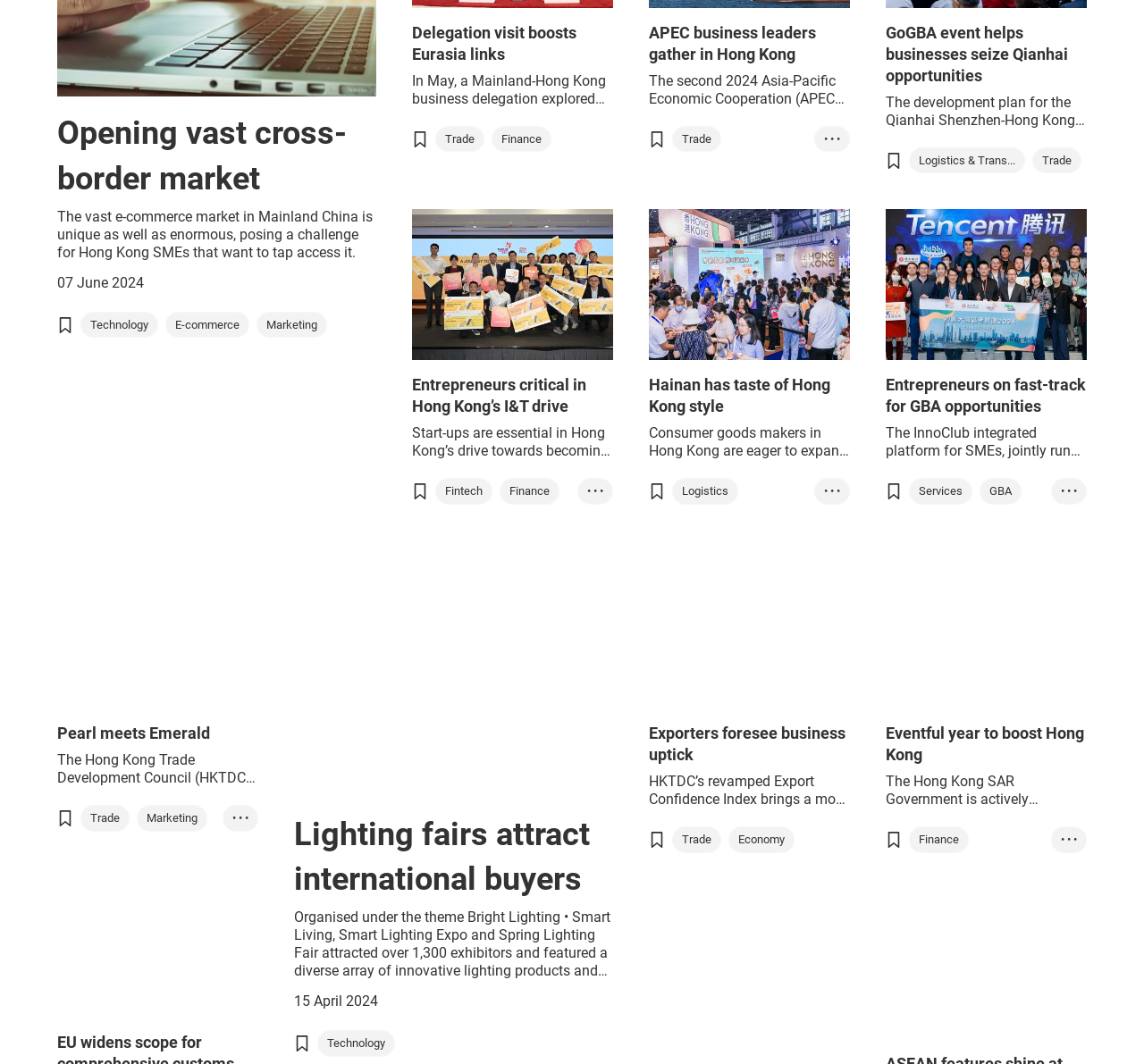Pinpoint the bounding box coordinates of the area that must be clicked to complete this instruction: "Click on the 'Technology' link".

[0.07, 0.293, 0.138, 0.318]